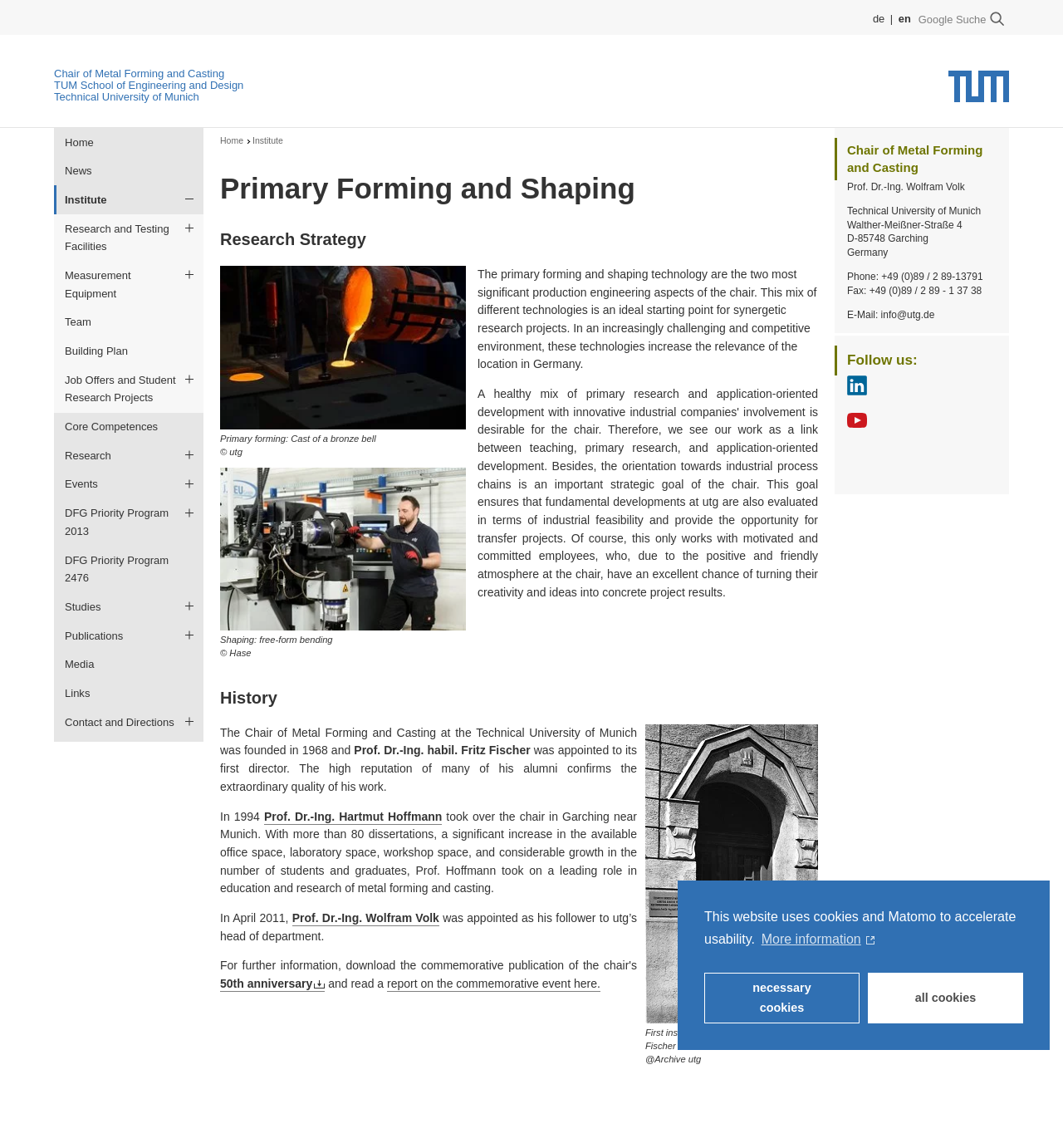Show the bounding box coordinates of the region that should be clicked to follow the instruction: "Learn more about the Chair of Metal Forming and Casting."

[0.051, 0.059, 0.211, 0.069]